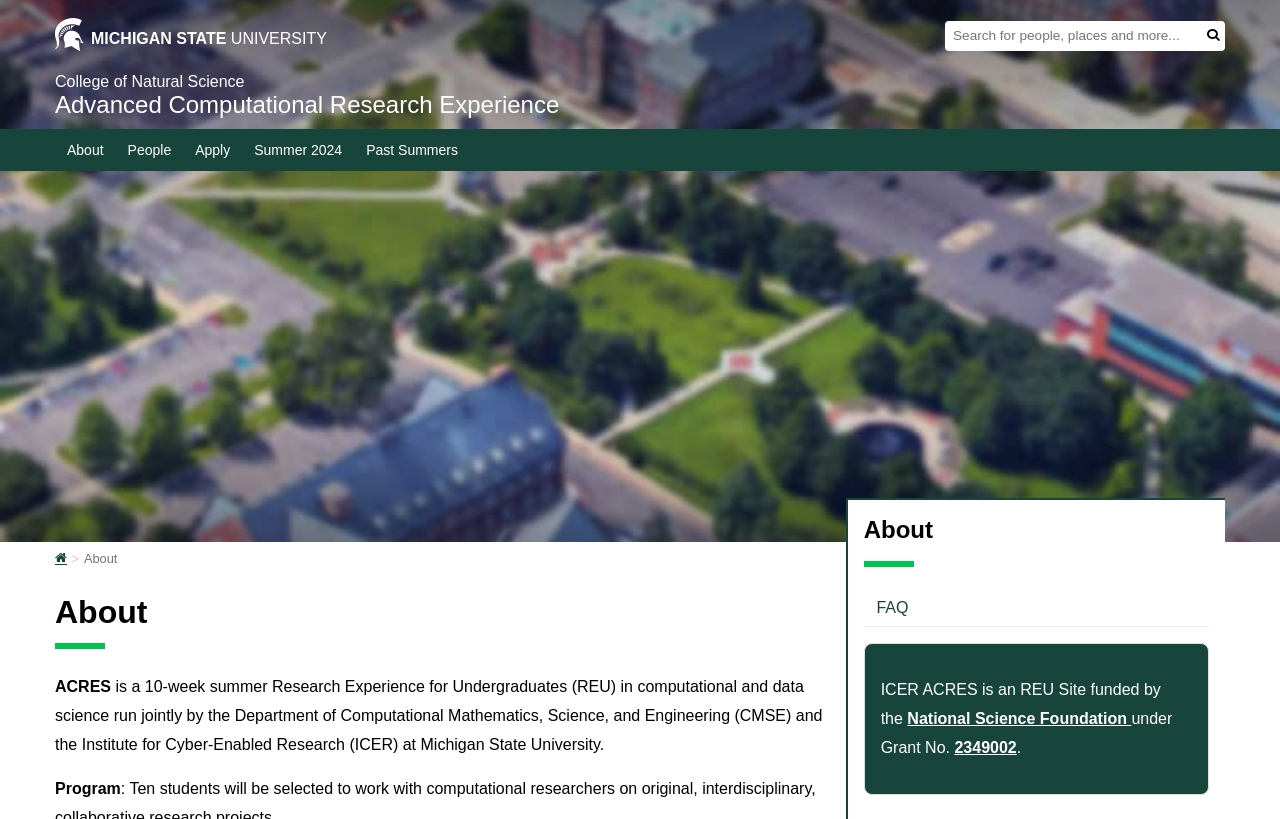Please determine the bounding box coordinates for the element with the description: "People".

[0.09, 0.165, 0.143, 0.201]